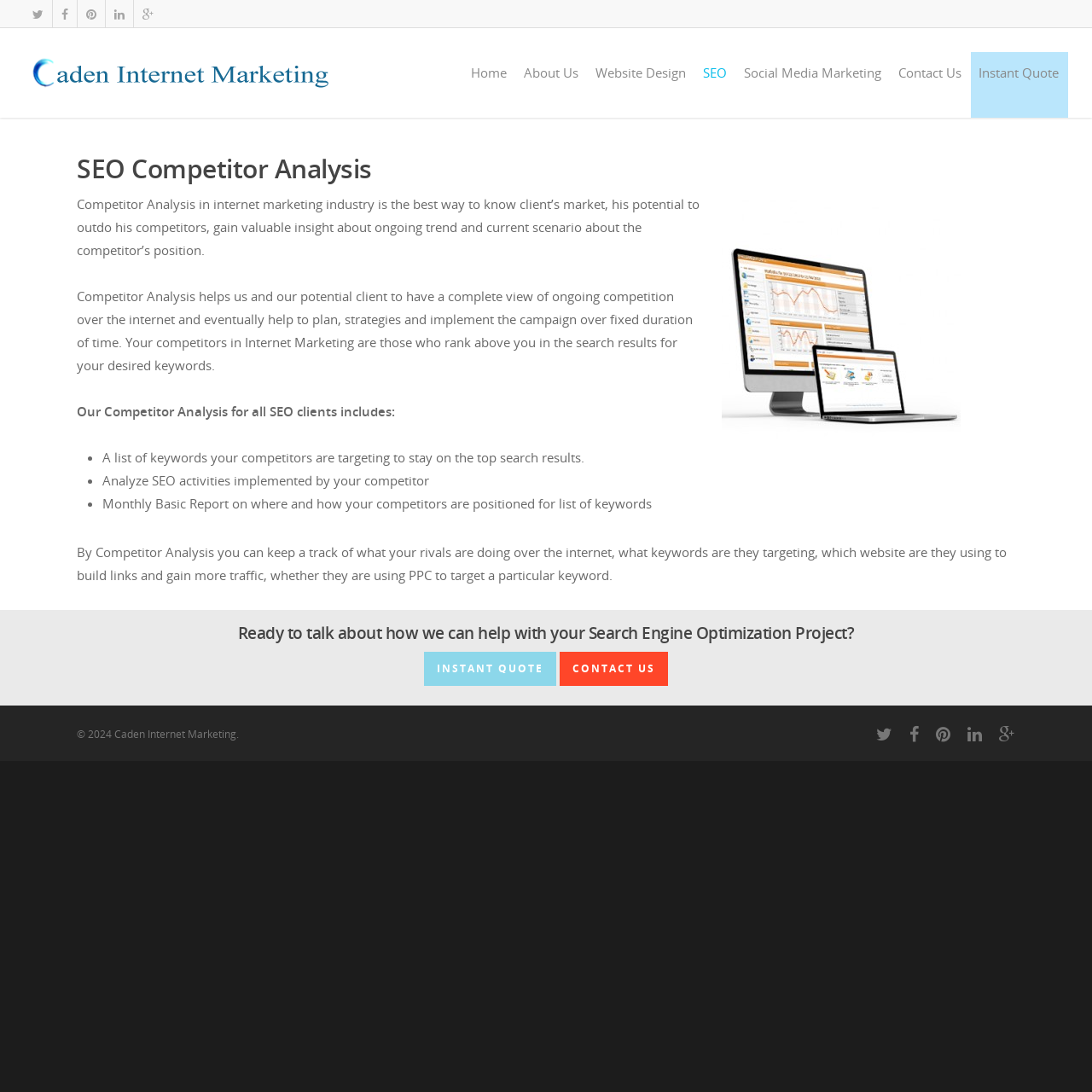What is included in the Competitor Analysis report?
By examining the image, provide a one-word or phrase answer.

List of keywords, SEO activities, and monthly report